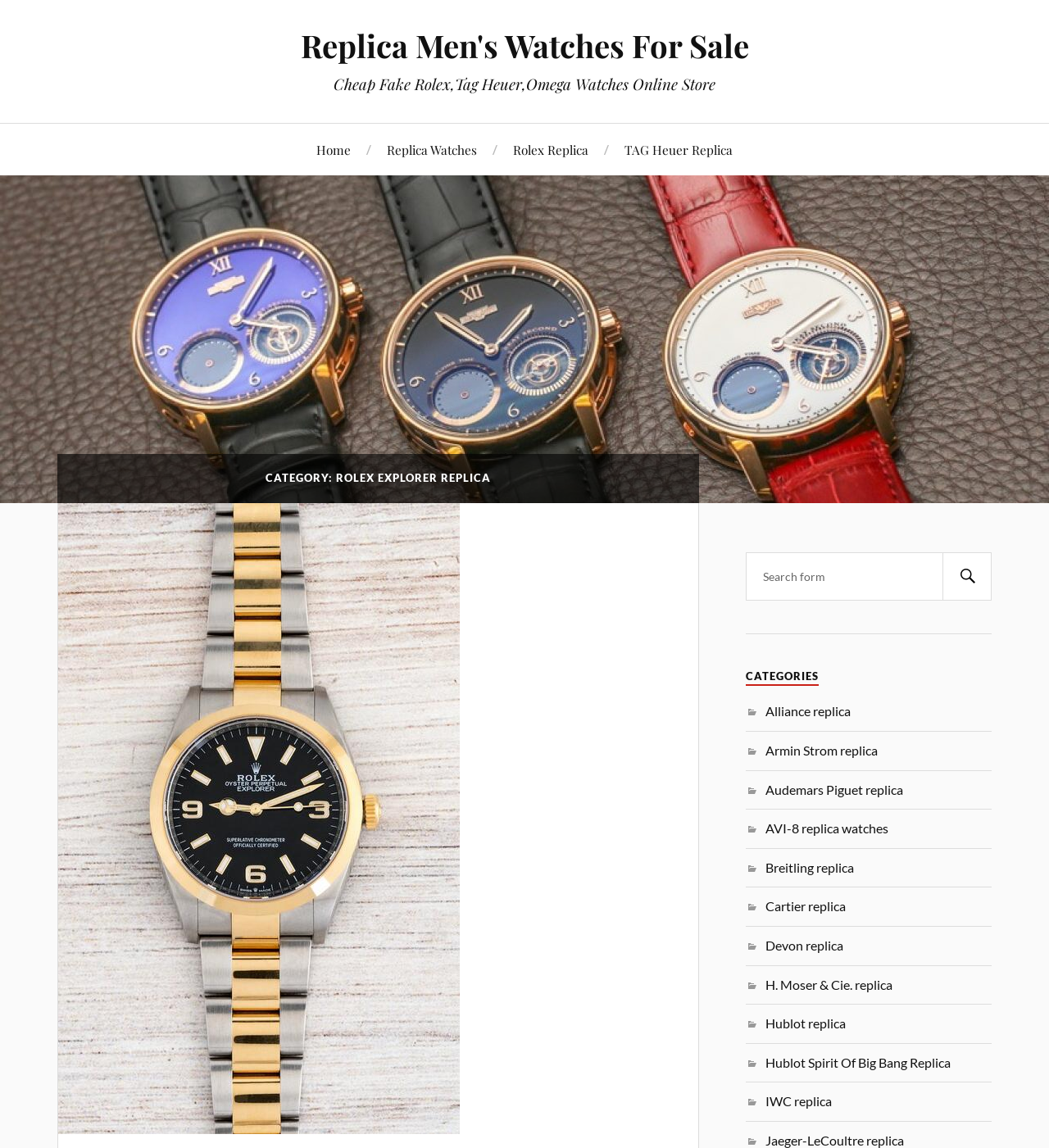Find the bounding box coordinates of the element's region that should be clicked in order to follow the given instruction: "Browse Audemars Piguet replica watches". The coordinates should consist of four float numbers between 0 and 1, i.e., [left, top, right, bottom].

[0.73, 0.681, 0.861, 0.694]